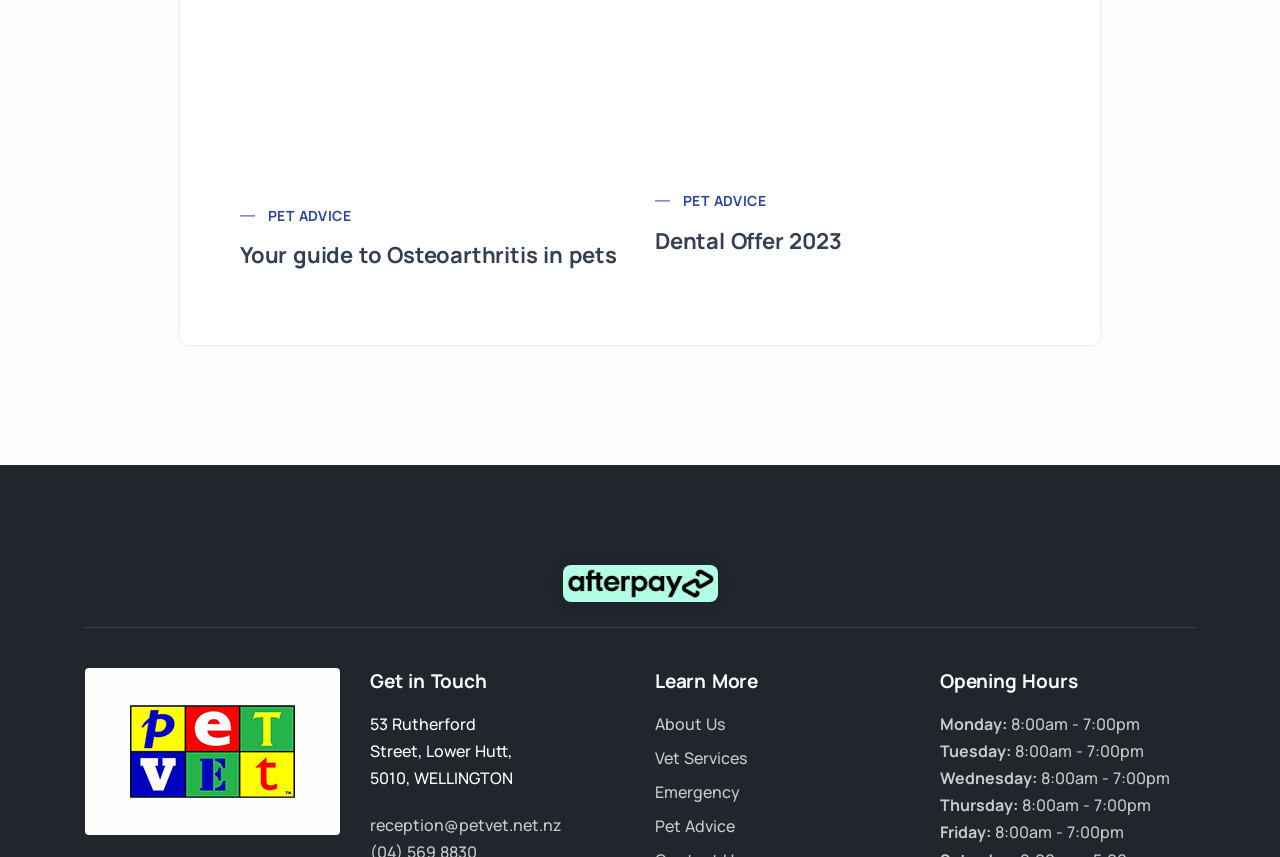Please identify the bounding box coordinates for the region that you need to click to follow this instruction: "Search for something".

None